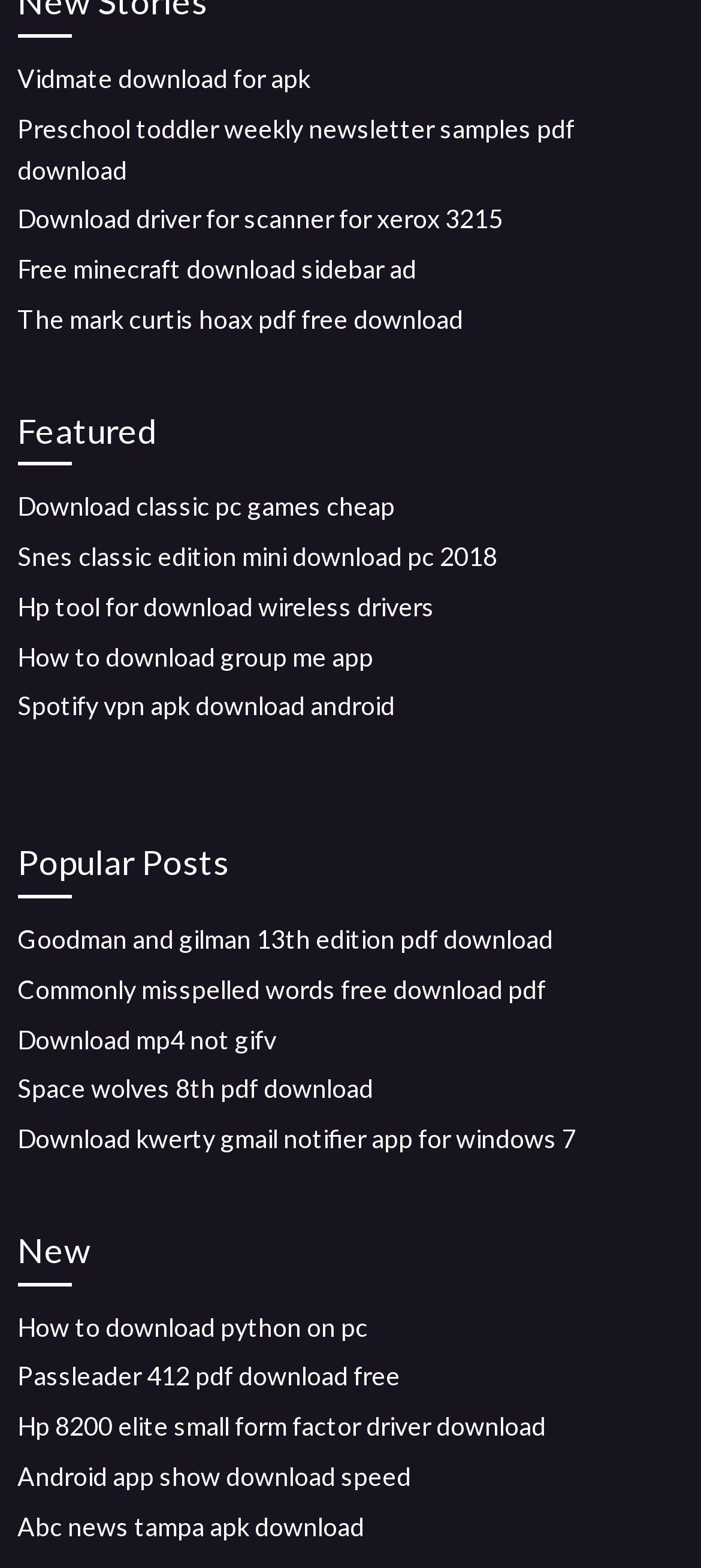Give a short answer using one word or phrase for the question:
How many headings are there on the webpage?

3